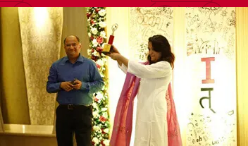Present an elaborate depiction of the scene captured in the image.

The image captures a moment from the NIMC UTSAV event, celebrating the 15th anniversary of the top mass communication colleges in India. In the foreground, a woman, dressed in traditional attire and holding an award trophy high, exudes joy and pride as she receives recognition for her accomplishments. Beside her, a man in a blue shirt observes the moment, likely acknowledging her achievement. 

The backdrop features festive decorations and a spirited atmosphere, emblematic of the celebration that unites alumni, students, and media professionals. The event is not only a commemoration of academic excellence but also a celebration of the vibrant community within the field of mass communication and journalism.